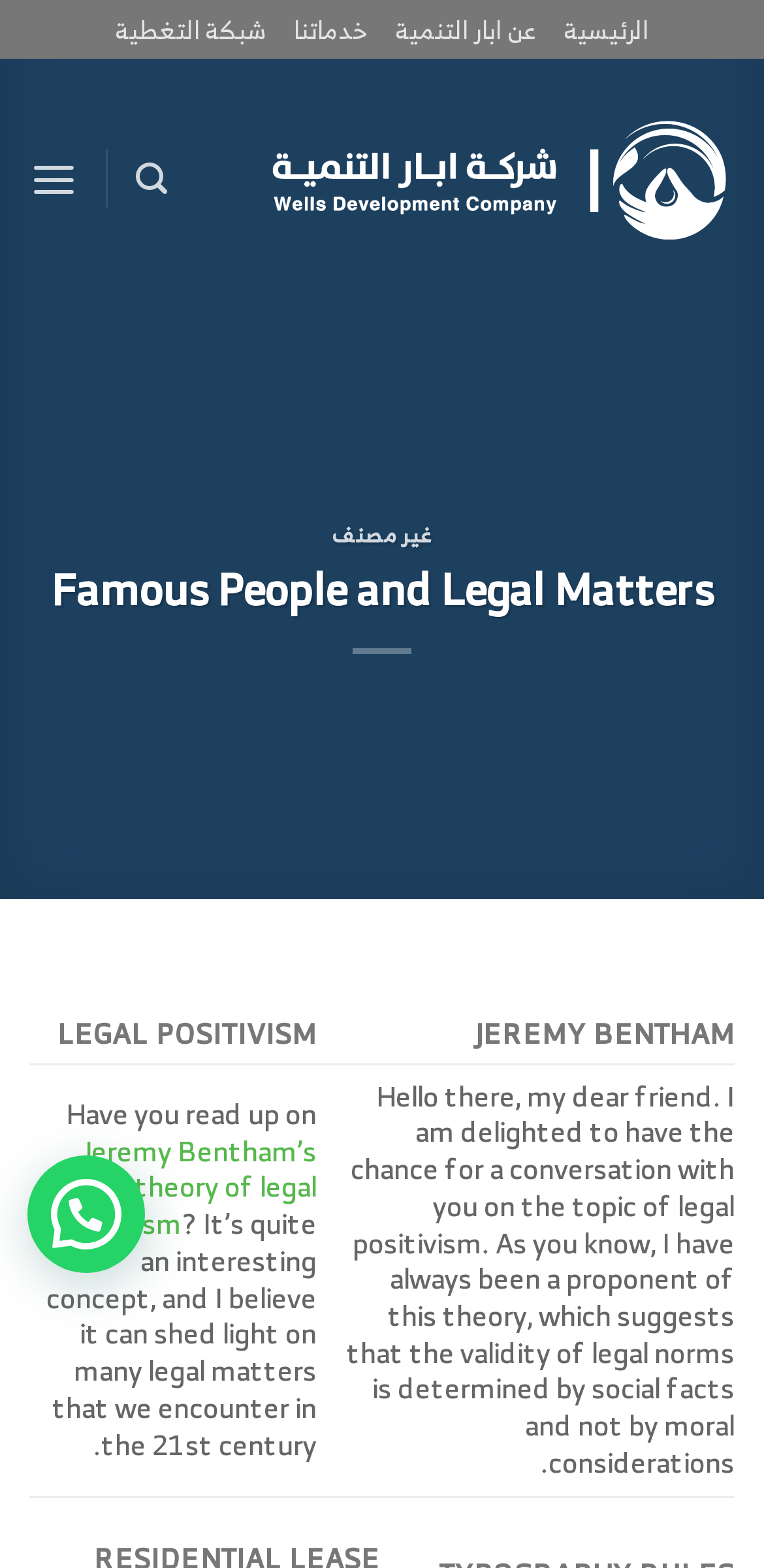Carefully observe the image and respond to the question with a detailed answer:
What is the purpose of the 'Search' link?

By examining the link labeled 'Search', I can infer that its purpose is to allow users to search for content within the website.